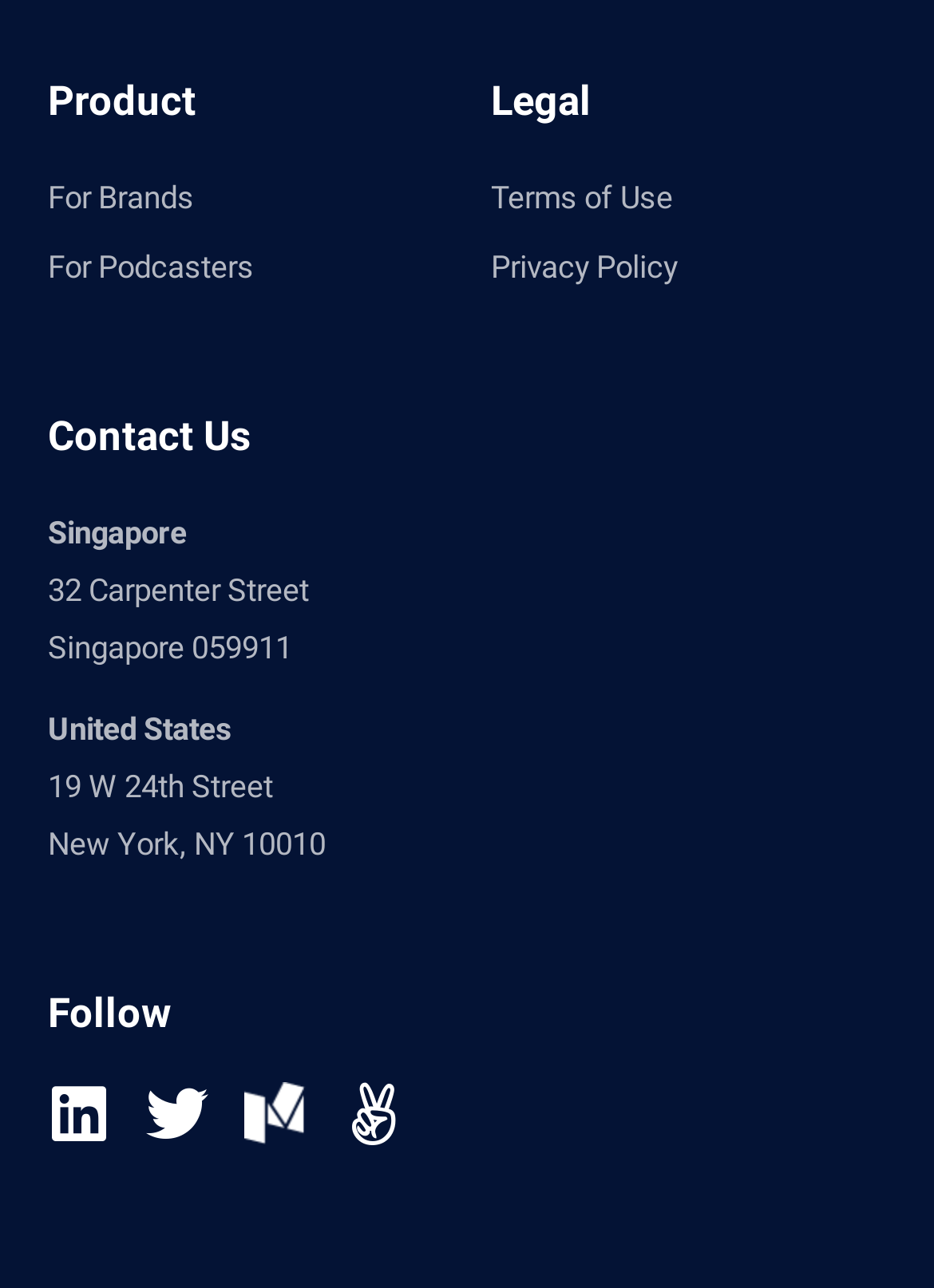Could you find the bounding box coordinates of the clickable area to complete this instruction: "Click on For Brands"?

[0.051, 0.131, 0.474, 0.176]